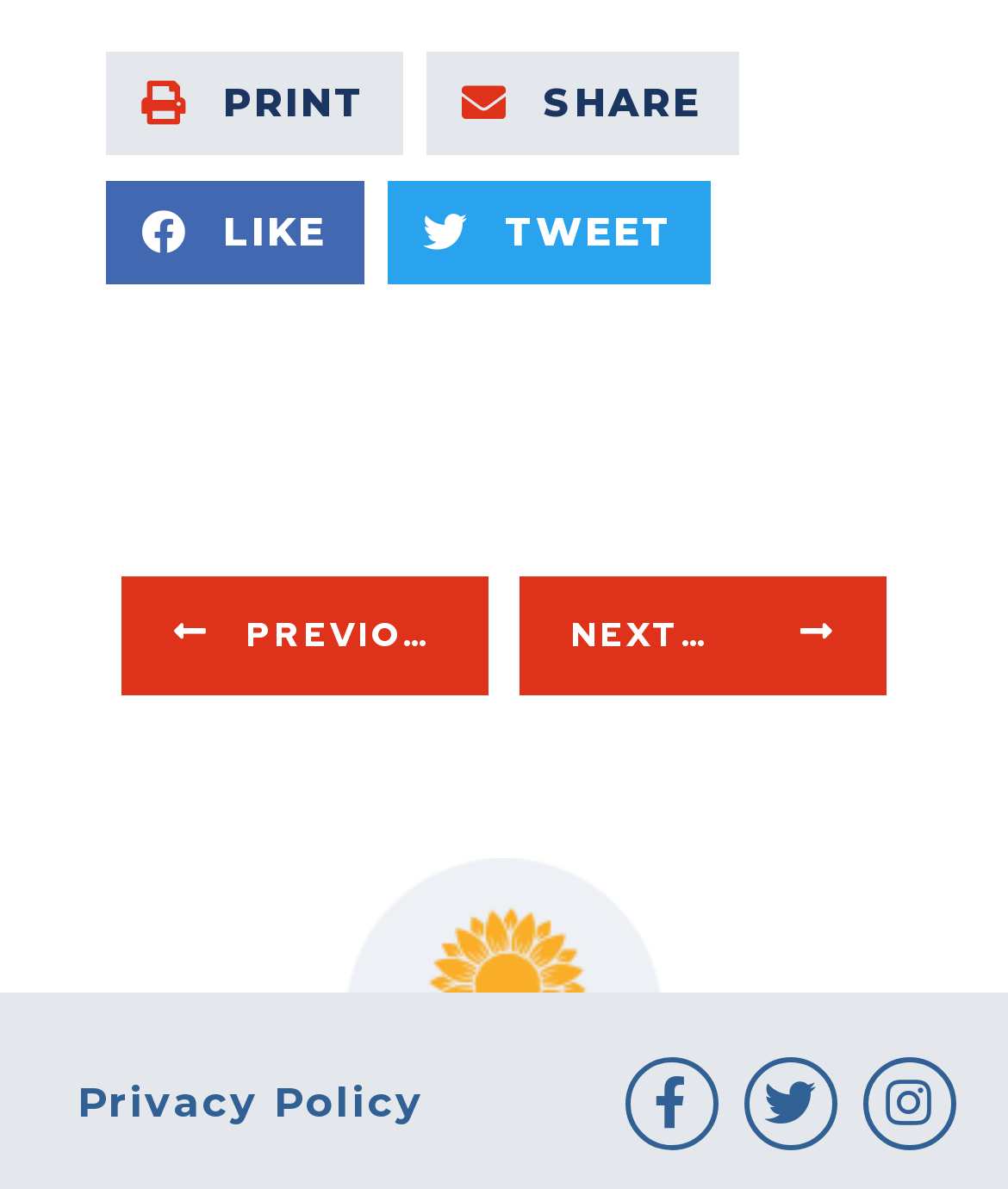Determine the bounding box coordinates of the UI element that matches the following description: "Privacy Policy". The coordinates should be four float numbers between 0 and 1 in the format [left, top, right, bottom].

[0.026, 0.877, 0.472, 0.977]